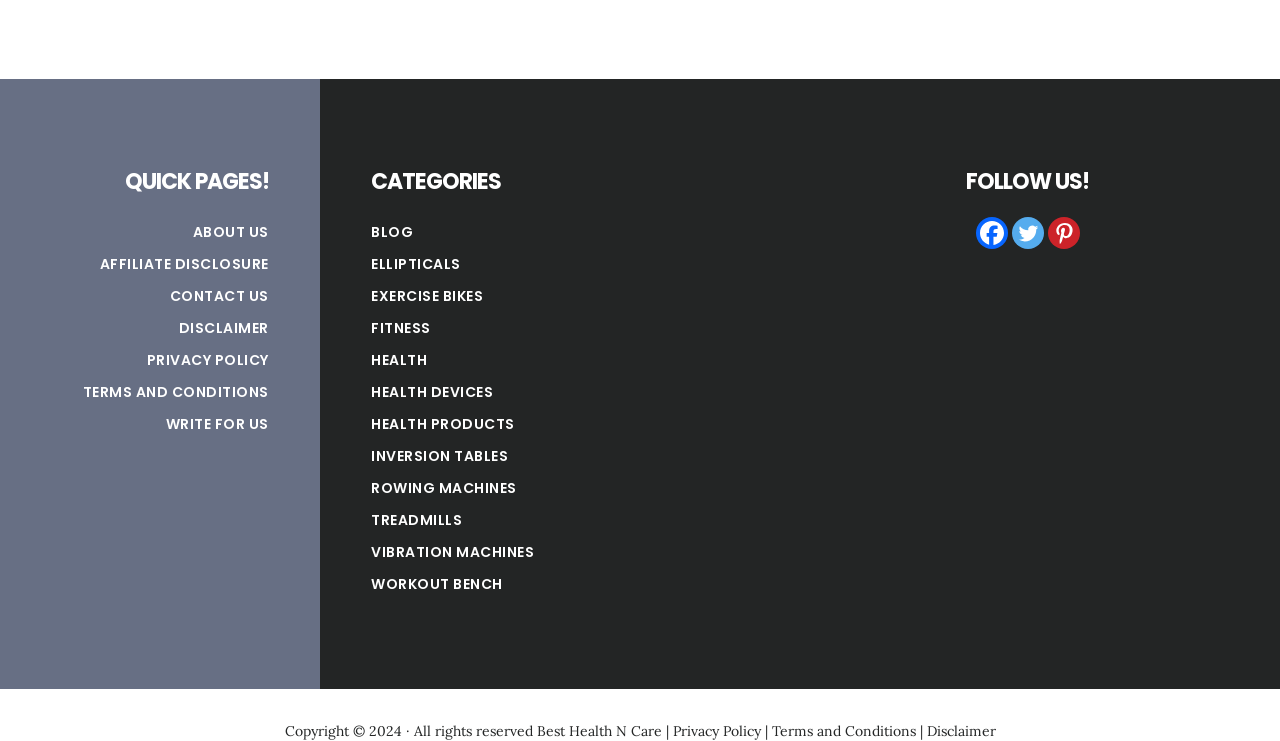Please provide a one-word or short phrase answer to the question:
What is the name of the website?

Best Health N Care